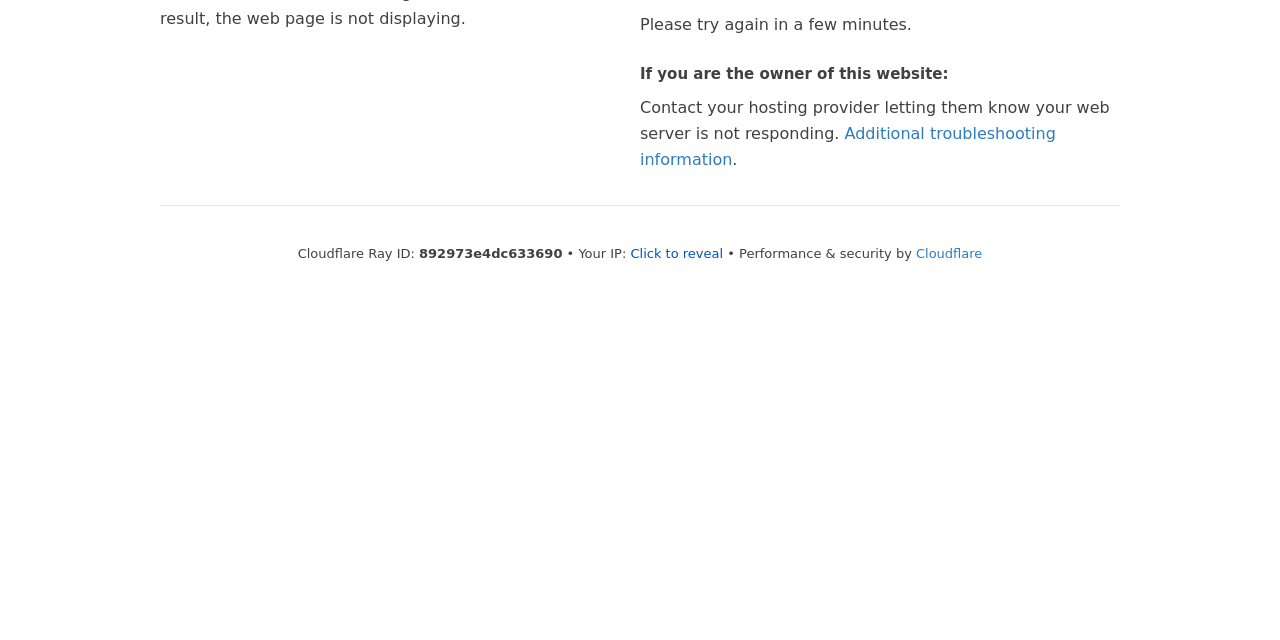Using the provided element description "Additional troubleshooting information", determine the bounding box coordinates of the UI element.

[0.5, 0.193, 0.825, 0.263]